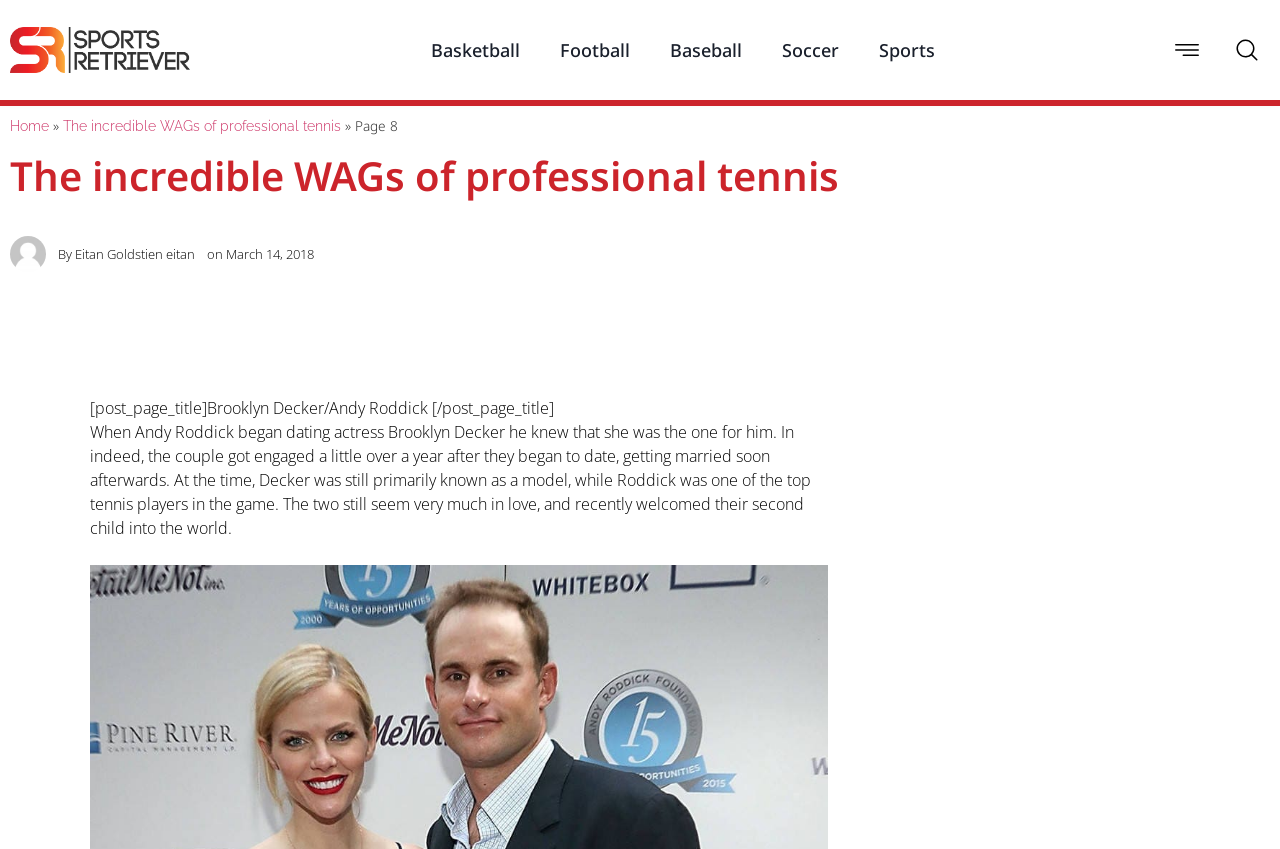Please identify the webpage's heading and generate its text content.

The incredible WAGs of professional tennis